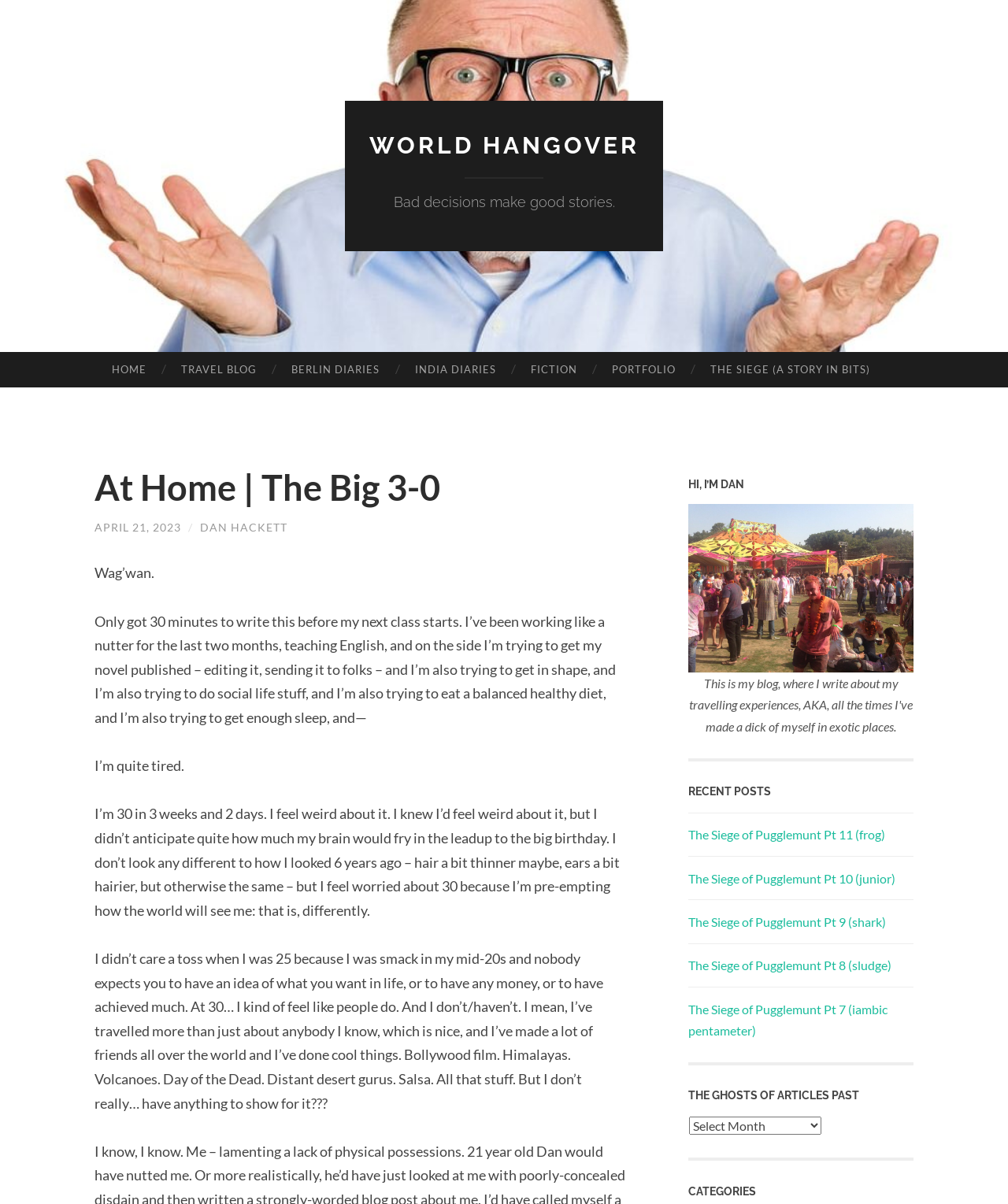Please provide the bounding box coordinates for the element that needs to be clicked to perform the instruction: "read the article about beating level 46 in Candy Crush". The coordinates must consist of four float numbers between 0 and 1, formatted as [left, top, right, bottom].

None